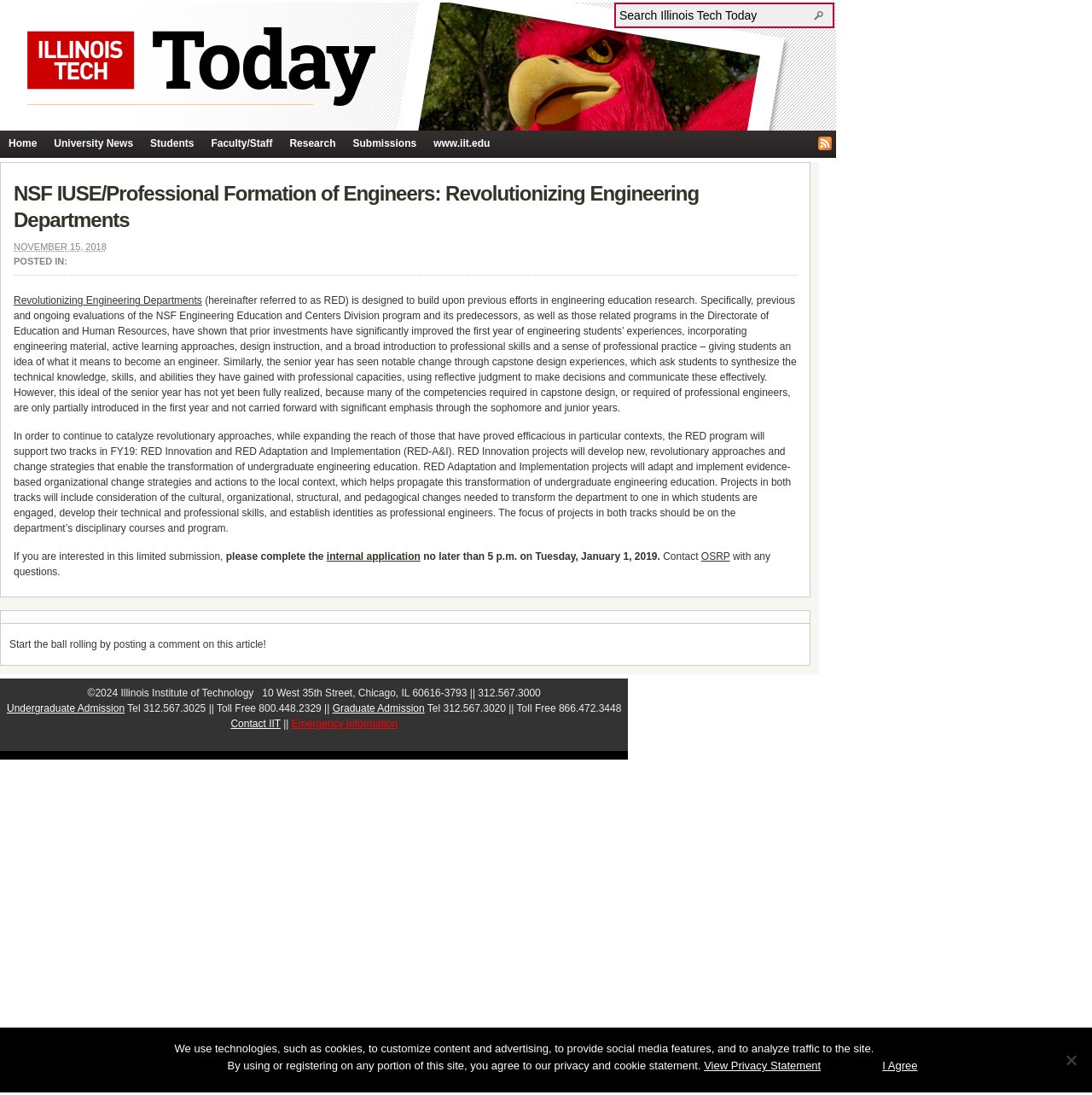Ascertain the bounding box coordinates for the UI element detailed here: "Home". The coordinates should be provided as [left, top, right, bottom] with each value being a float between 0 and 1.

[0.0, 0.119, 0.042, 0.143]